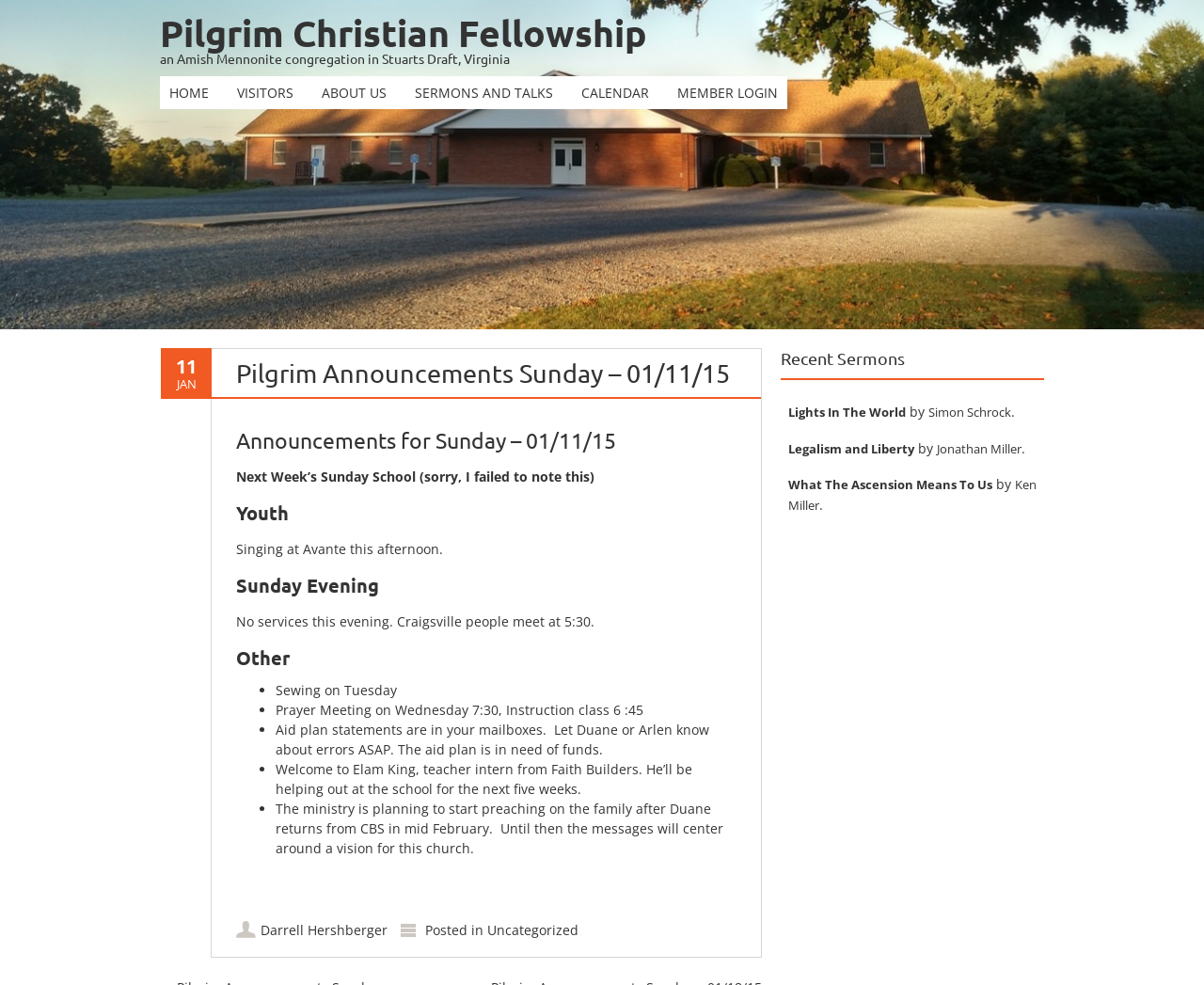Find the bounding box coordinates for the element that must be clicked to complete the instruction: "Read the 'Announcements for Sunday – 01/11/15'". The coordinates should be four float numbers between 0 and 1, indicated as [left, top, right, bottom].

[0.196, 0.434, 0.612, 0.46]